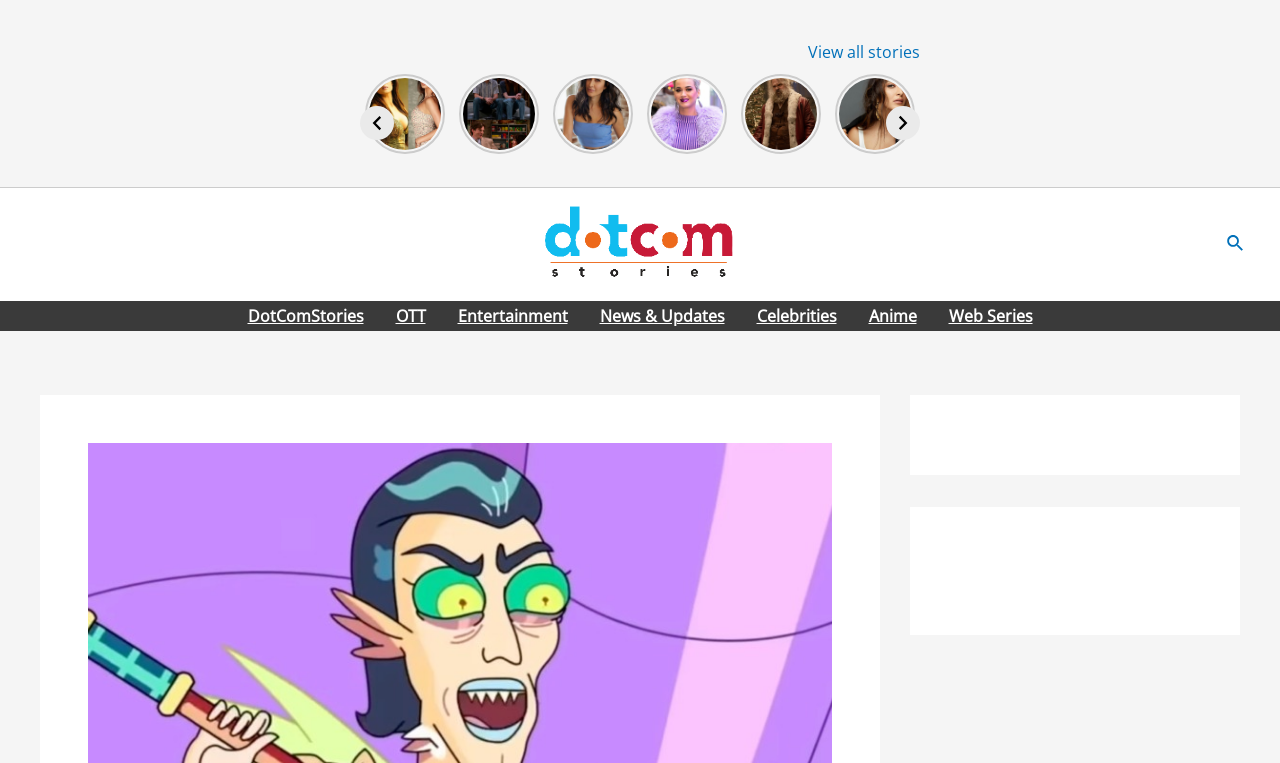What is the purpose of the 'Previous' and 'Next' buttons?
Using the image, elaborate on the answer with as much detail as possible.

The 'Previous' and 'Next' buttons are likely used to navigate through multiple pages of content on the website. They are positioned at the top of the webpage, suggesting that they are used to move between pages of articles or news stories.